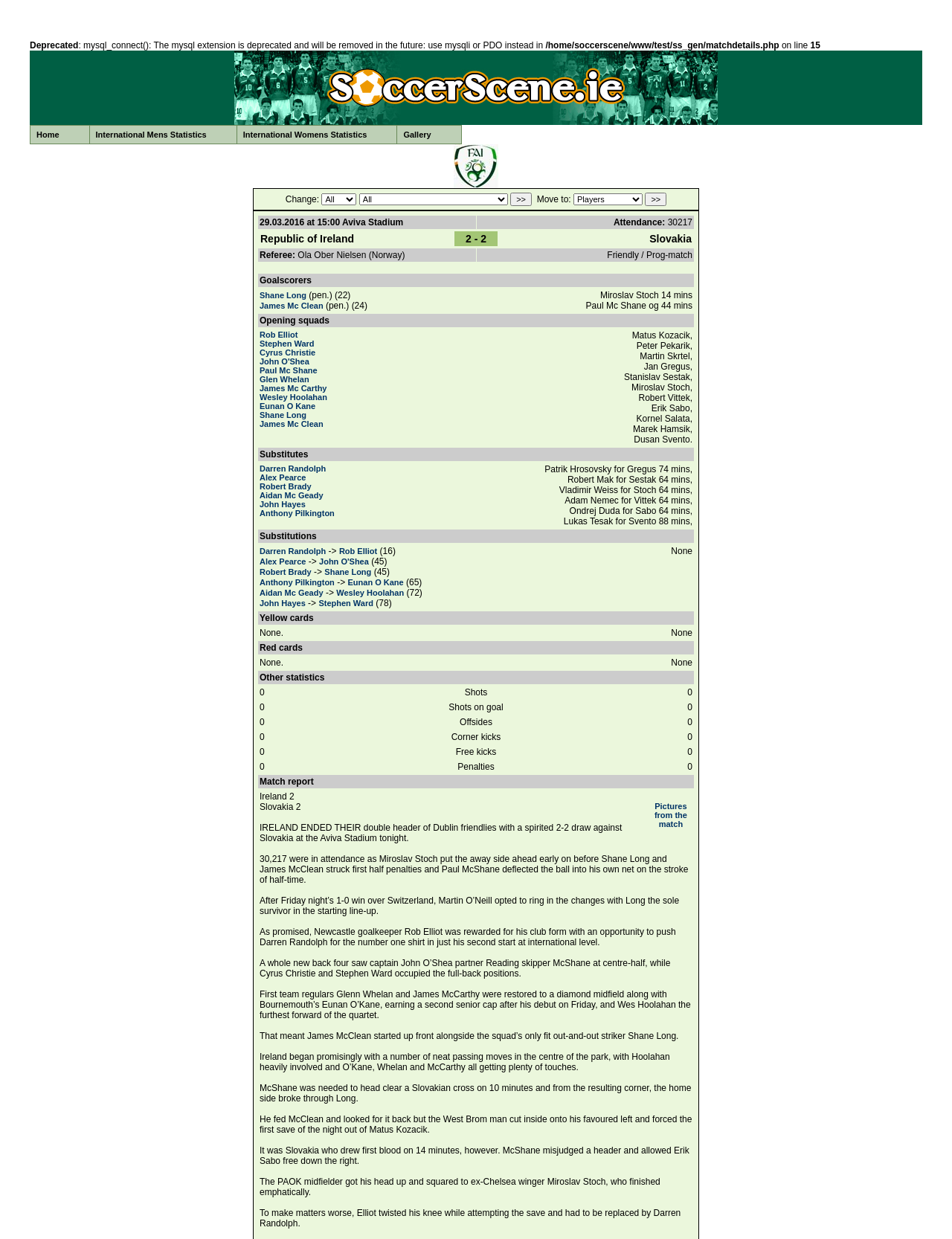Please reply to the following question with a single word or a short phrase:
What is the name of the stadium where the match was held?

Aviva Stadium